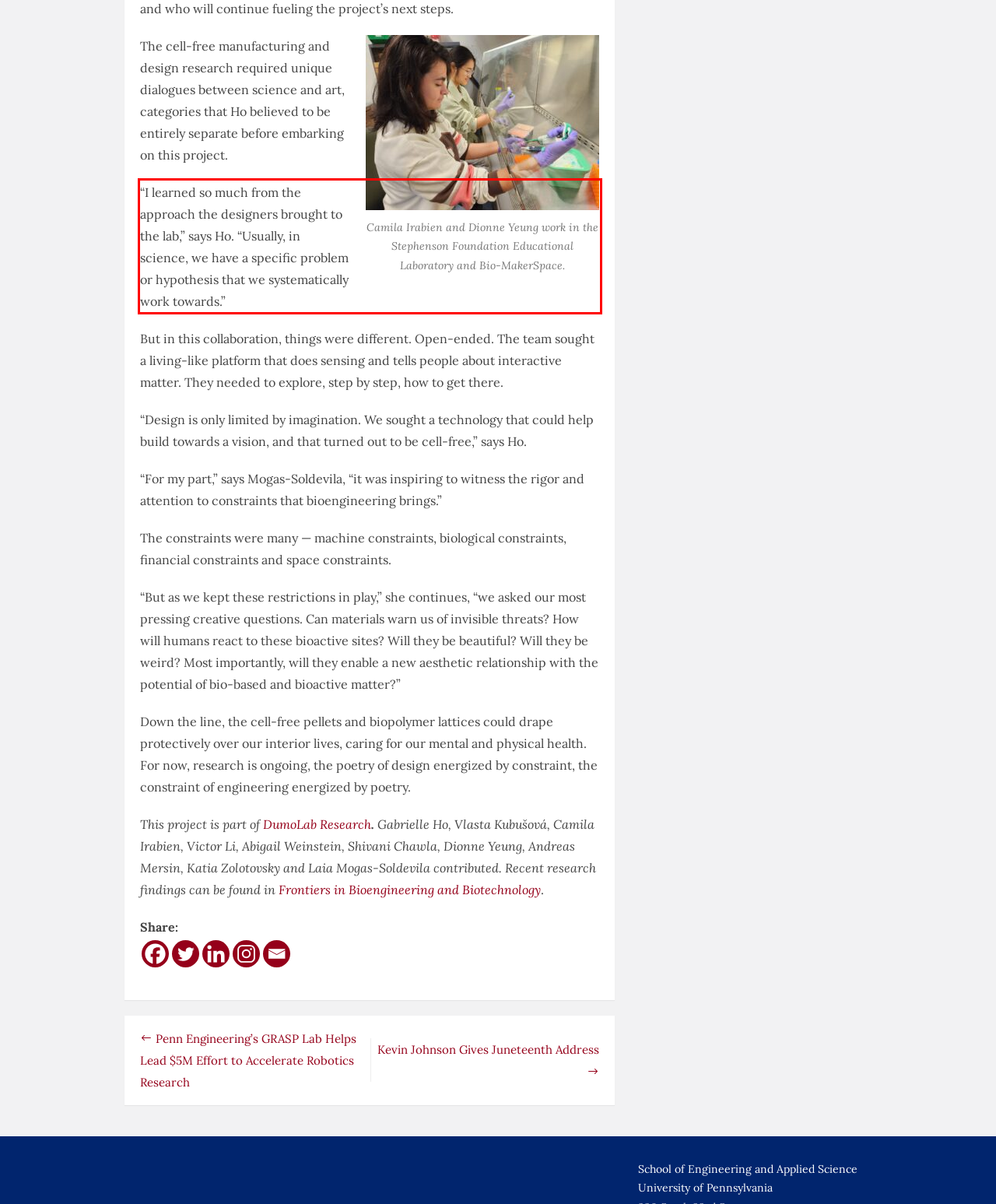Given a screenshot of a webpage, locate the red bounding box and extract the text it encloses.

“I learned so much from the approach the designers brought to the lab,” says Ho. “Usually, in science, we have a specific problem or hypothesis that we systematically work towards.”